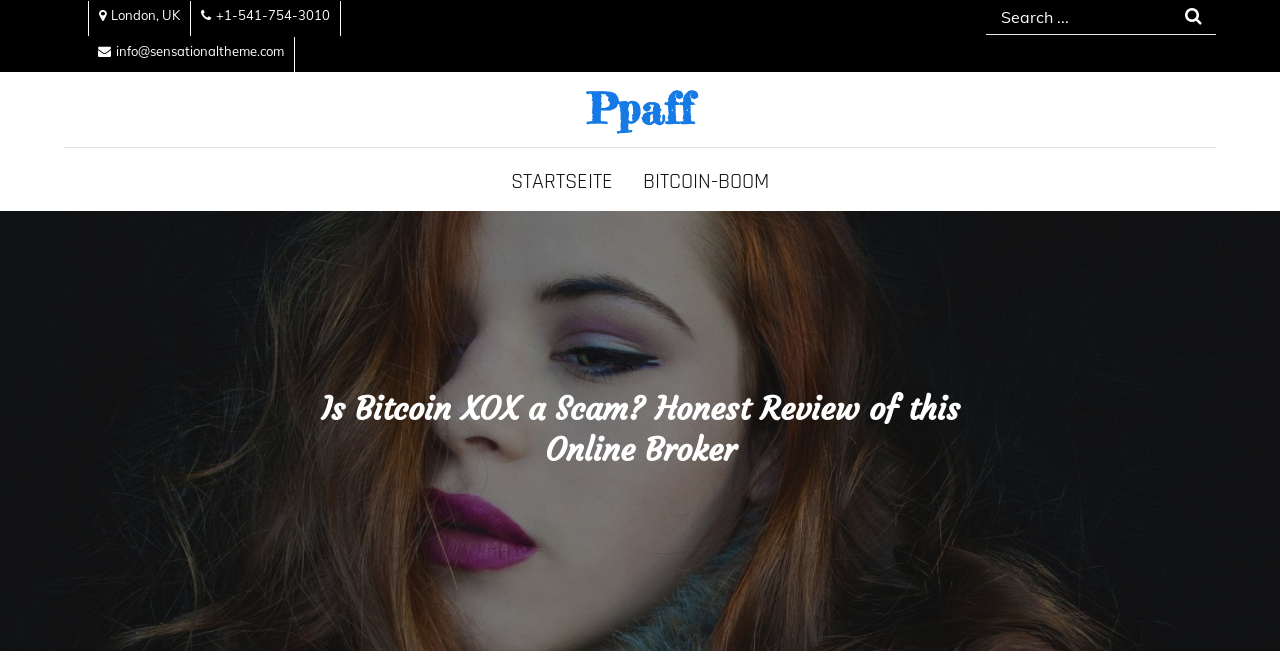Write an extensive caption that covers every aspect of the webpage.

The webpage appears to be a review article about Bitcoin XOX, an online broker. At the top-left corner, there is a static text "London, UK" and a phone number "+1-541-754-3010" with a font awesome icon. Next to the phone number, there is an email address "info@sensationaltheme.com" with an envelope icon.

On the top-right corner, there is a search bar with a placeholder text "Search for:". Below the search bar, there is a heading "Ppaff" which is also a clickable link. 

The main content of the webpage is headed by a title "Is Bitcoin XOX a Scam? Honest Review of this Online Broker" which takes up a significant portion of the page. 

Below the title, there is a navigation menu labeled "Primary Menu" with two links: "STARTSEITE" and "BITCOIN-BOOM".